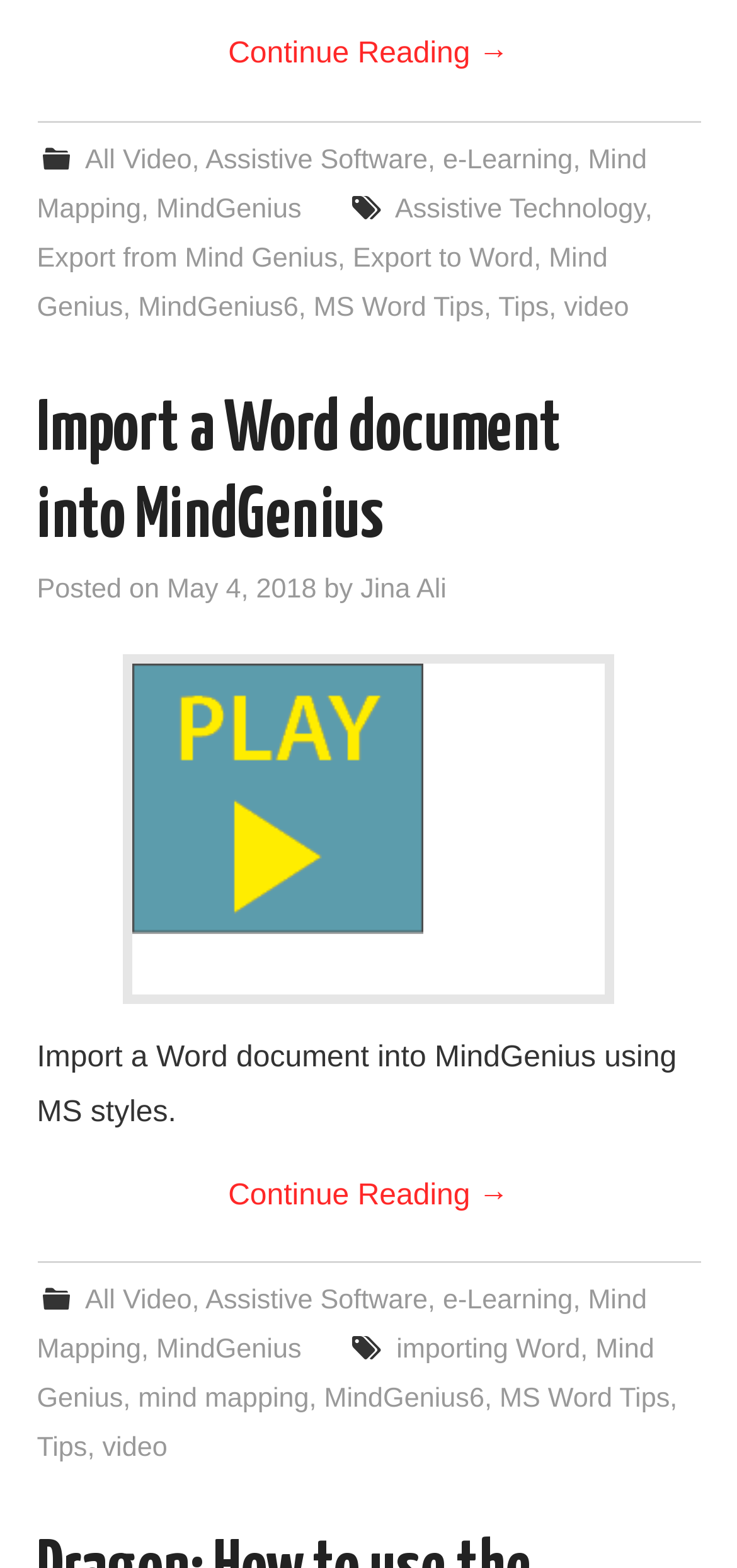Examine the image and give a thorough answer to the following question:
What is the author of the article?

I determined the author of the article by looking at the text 'by Jina Ali' which is located below the article heading.